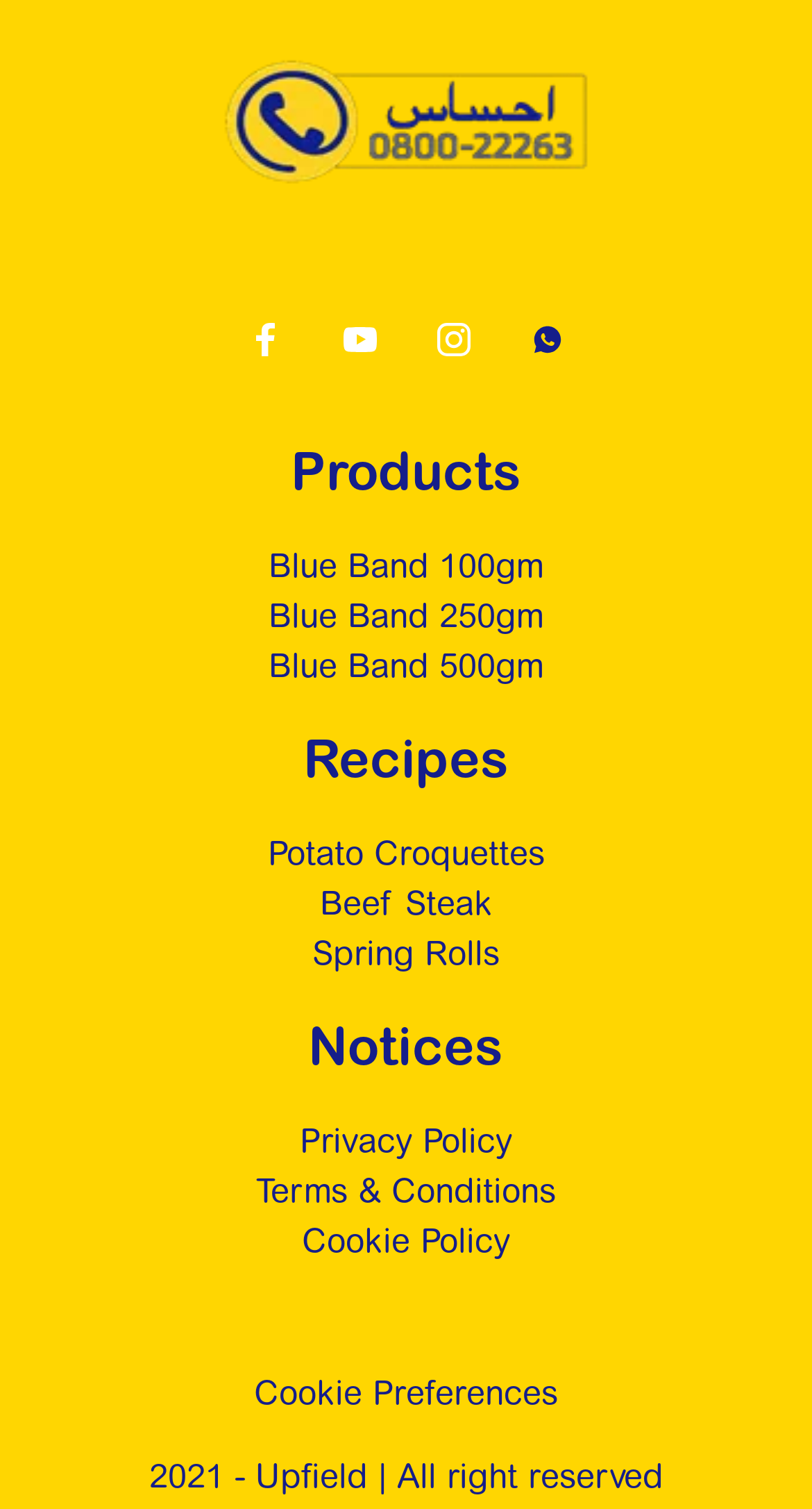Determine the bounding box for the UI element described here: "Terms & Conditions".

[0.315, 0.776, 0.685, 0.802]